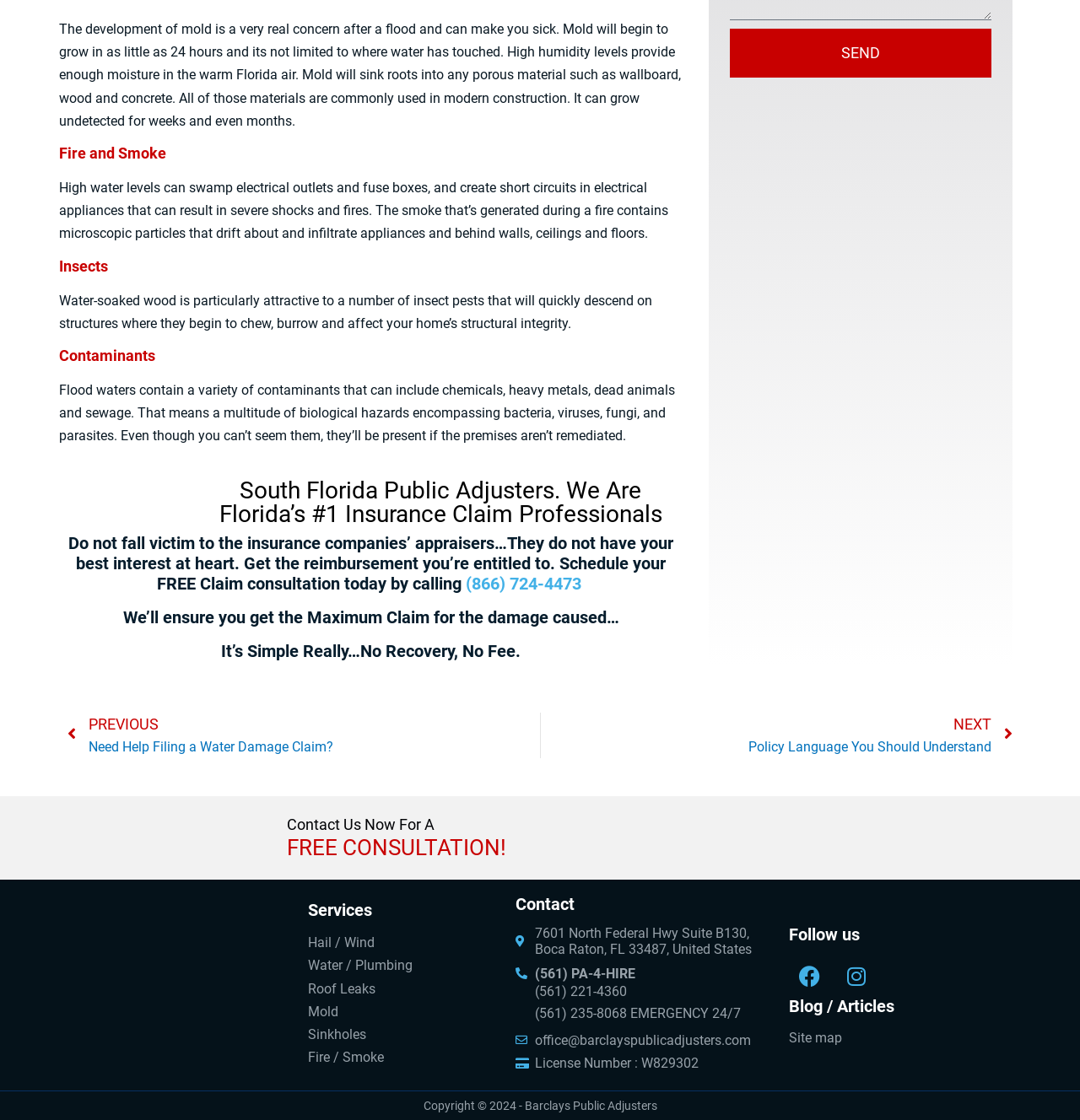Please identify the bounding box coordinates of the region to click in order to complete the task: "Contact us now for a FREE CONSULTATION". The coordinates must be four float numbers between 0 and 1, specified as [left, top, right, bottom].

[0.266, 0.746, 0.469, 0.768]